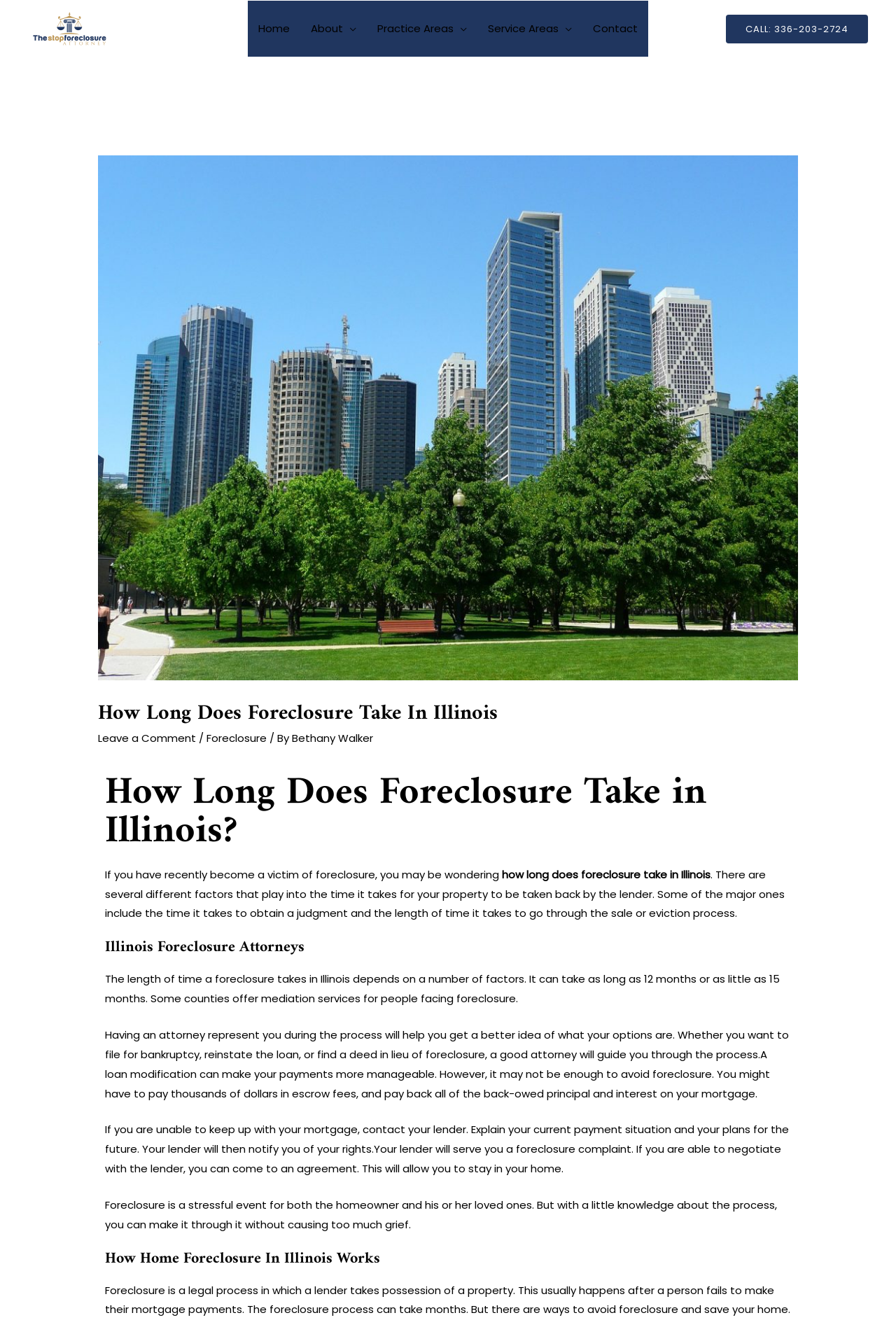Determine the bounding box coordinates for the area that should be clicked to carry out the following instruction: "Read more about foreclosure attorneys in Illinois".

[0.117, 0.701, 0.883, 0.713]